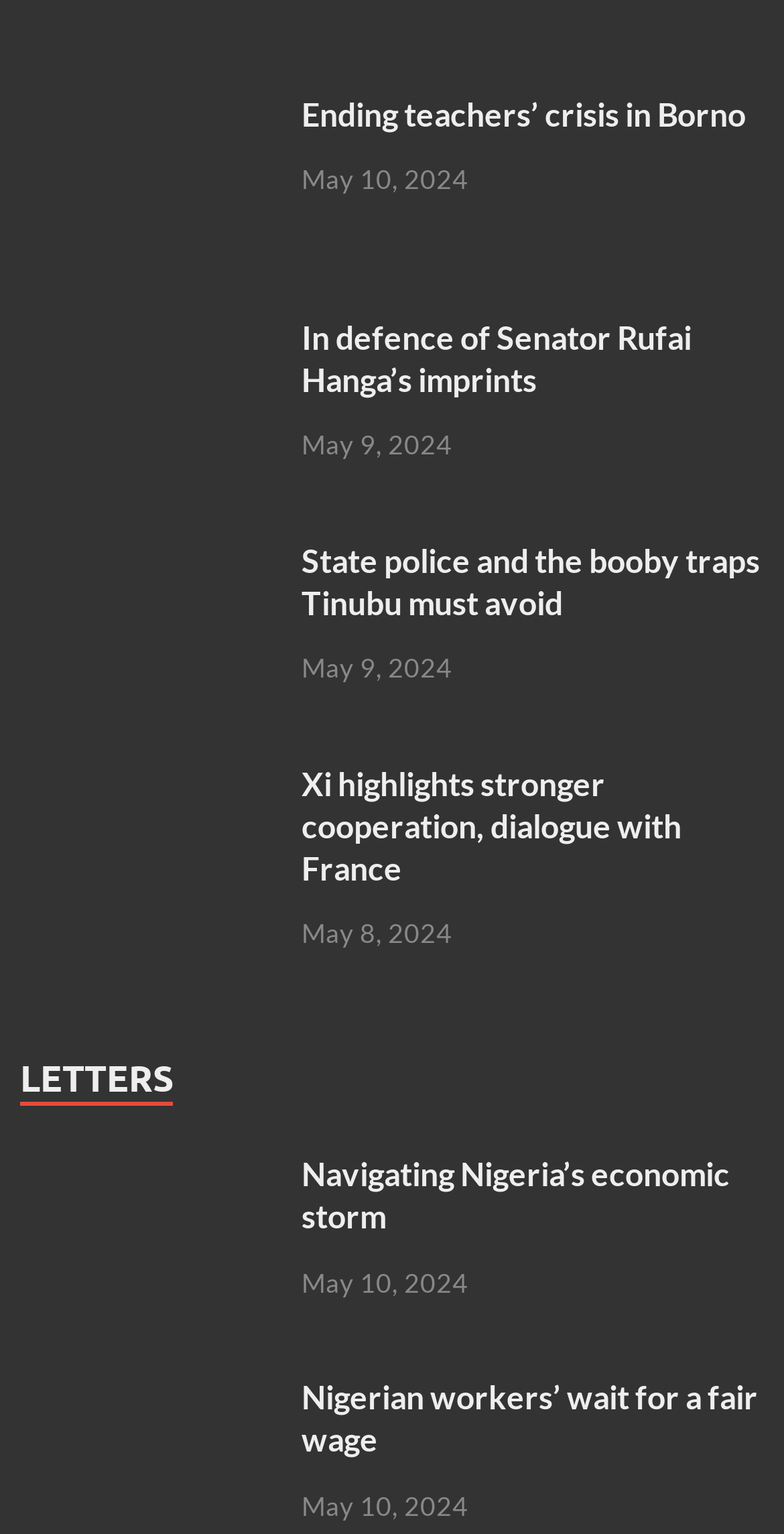Find the bounding box coordinates for the HTML element specified by: "Navigating Nigeria’s economic storm".

[0.385, 0.753, 0.931, 0.805]